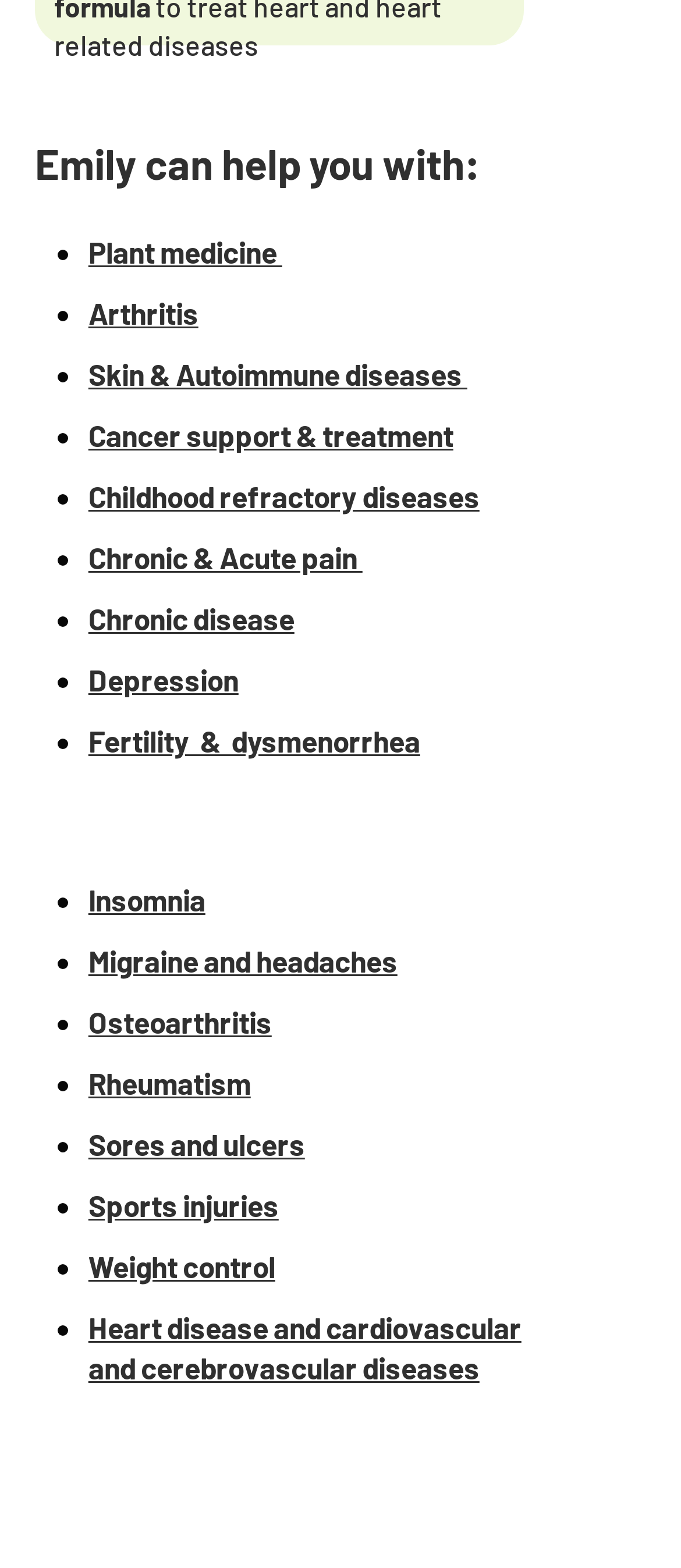Locate the bounding box coordinates of the area that needs to be clicked to fulfill the following instruction: "Learn about Plant medicine". The coordinates should be in the format of four float numbers between 0 and 1, namely [left, top, right, bottom].

[0.13, 0.149, 0.414, 0.172]